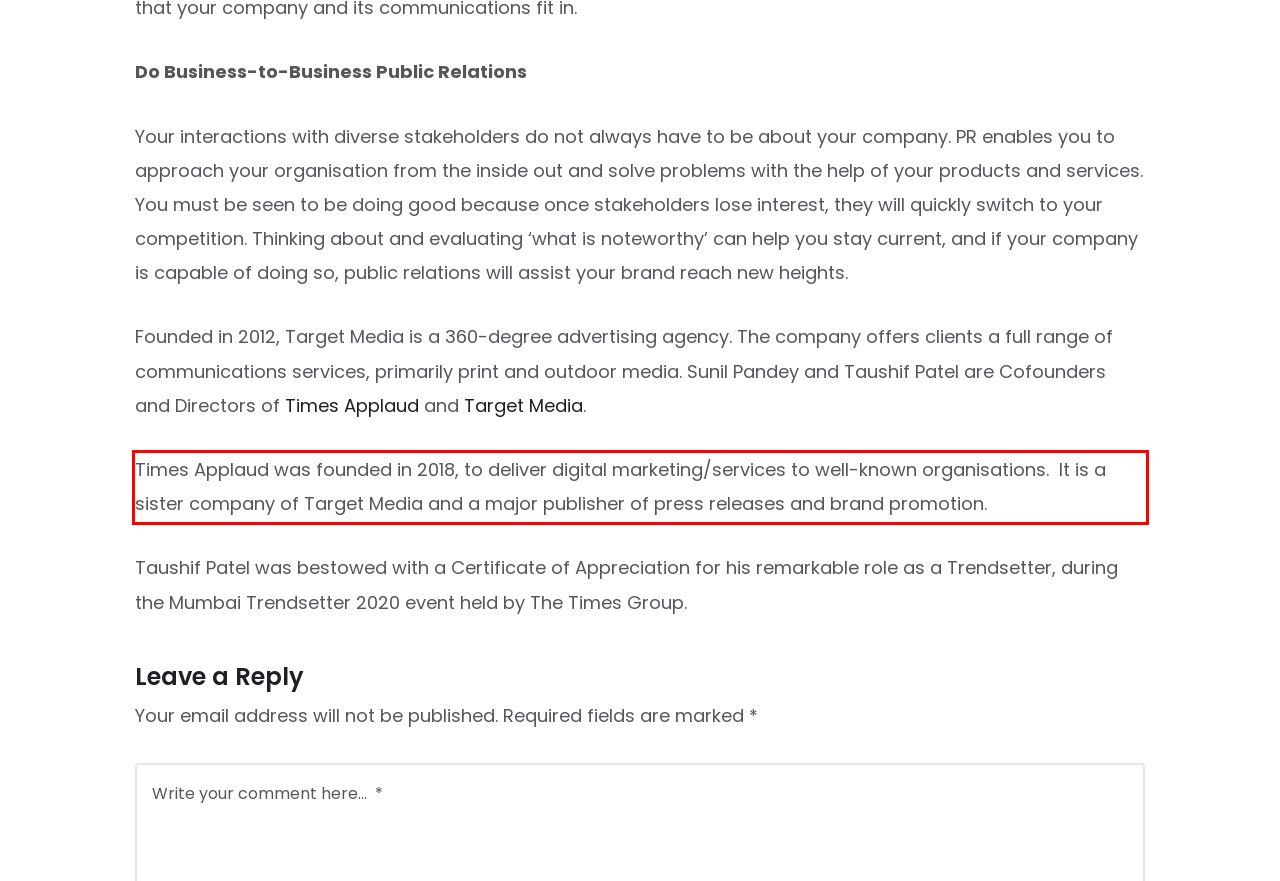Review the webpage screenshot provided, and perform OCR to extract the text from the red bounding box.

Times Applaud was founded in 2018, to deliver digital marketing/services to well-known organisations. It is a sister company of Target Media and a major publisher of press releases and brand promotion.